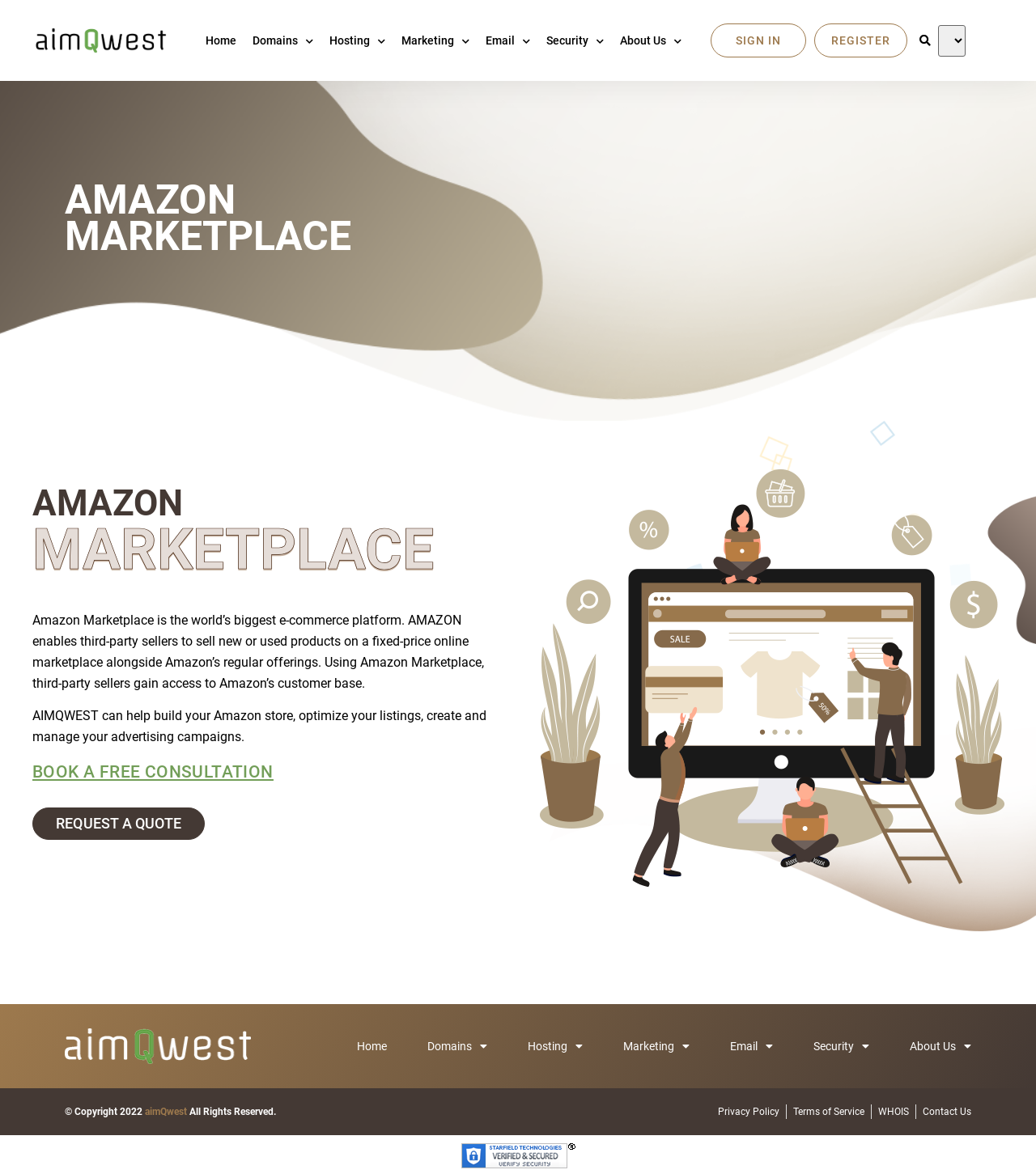Could you determine the bounding box coordinates of the clickable element to complete the instruction: "Click on SIGN IN"? Provide the coordinates as four float numbers between 0 and 1, i.e., [left, top, right, bottom].

[0.686, 0.02, 0.778, 0.049]